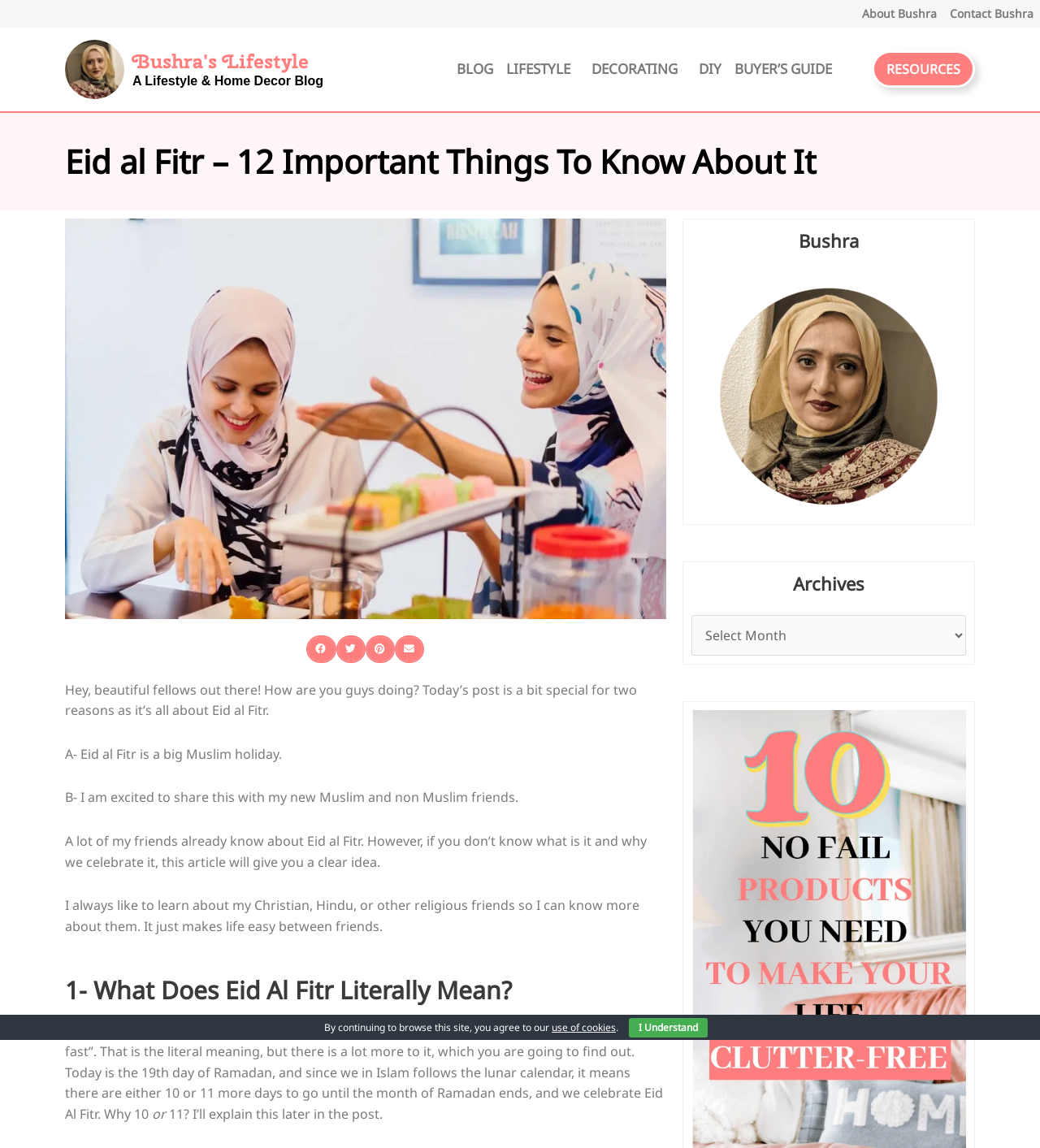How many headings are there in the article?
Please give a detailed and elaborate answer to the question based on the image.

I counted the headings in the article, and there are three of them: 'Eid al Fitr – 12 Important Things To Know About It', '1- What Does Eid Al Fitr Literally Mean?', and 'Bushra'.